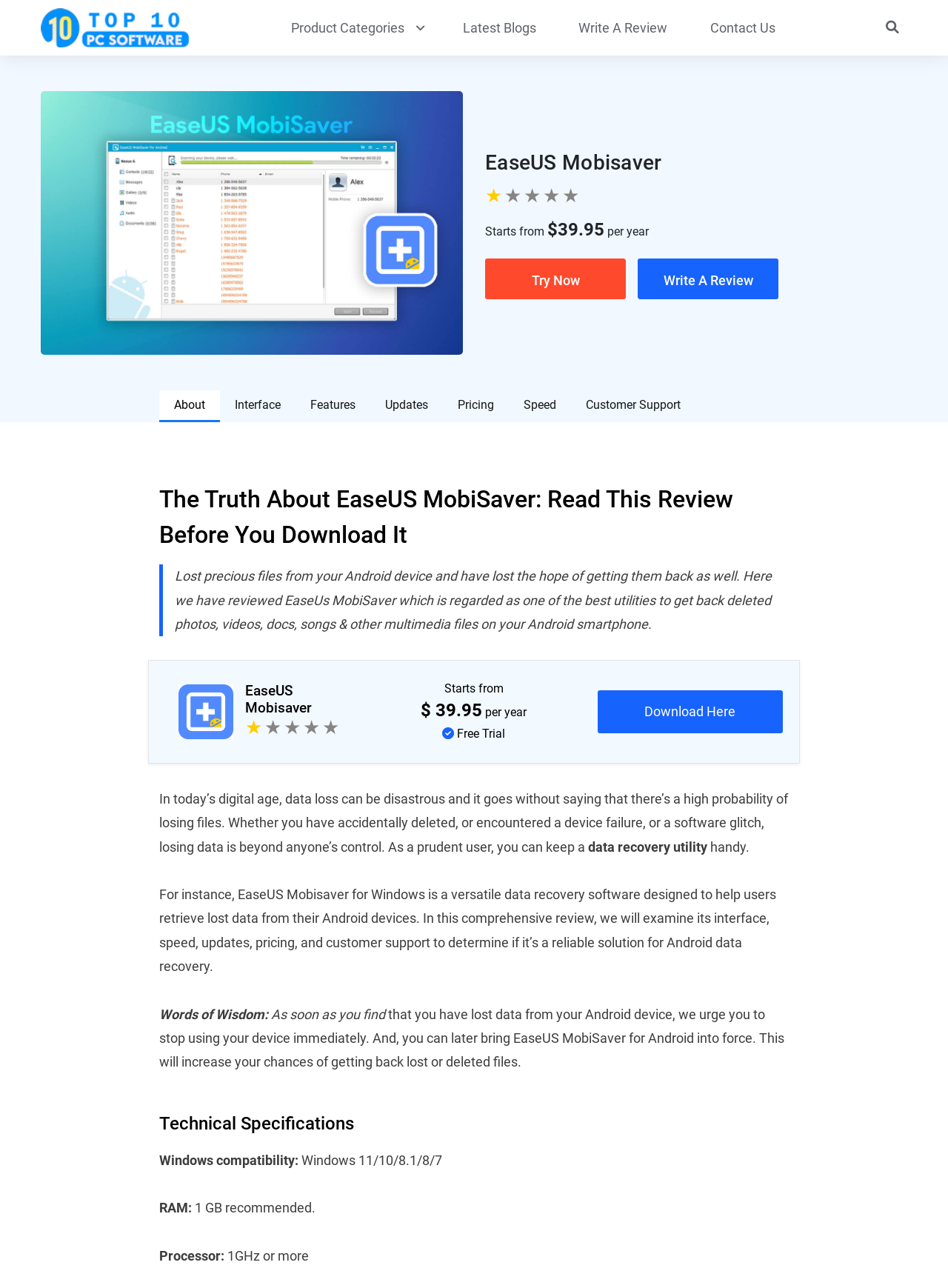Describe all significant elements and features of the webpage.

This webpage is a review of EaseUS MobiSaver for Android, a data recovery software. At the top, there is a logo of Top10PCSoftware, accompanied by a search button on the right. Below the logo, there are several links to different sections of the website, including "Latest Blogs", "Write A Review", and "Contact Us".

The main content of the page is divided into several sections. The first section is an introduction to EaseUS MobiSaver, with a heading and a brief description of the software. Below this, there is a section with pricing information, including a "Try Now" button and a "Write A Review" link.

The next section is a review of the software, with a heading and a blockquote that summarizes the main points of the review. The review is divided into several paragraphs, each discussing a different aspect of the software, such as its interface, features, updates, pricing, and customer support.

Throughout the review, there are several links to download the software, as well as images of the software's interface. There is also a section with technical specifications, including information on Windows compatibility, RAM, and processor requirements.

Overall, the webpage is a comprehensive review of EaseUS MobiSaver for Android, providing detailed information on its features, pricing, and technical specifications, as well as a summary of its pros and cons.